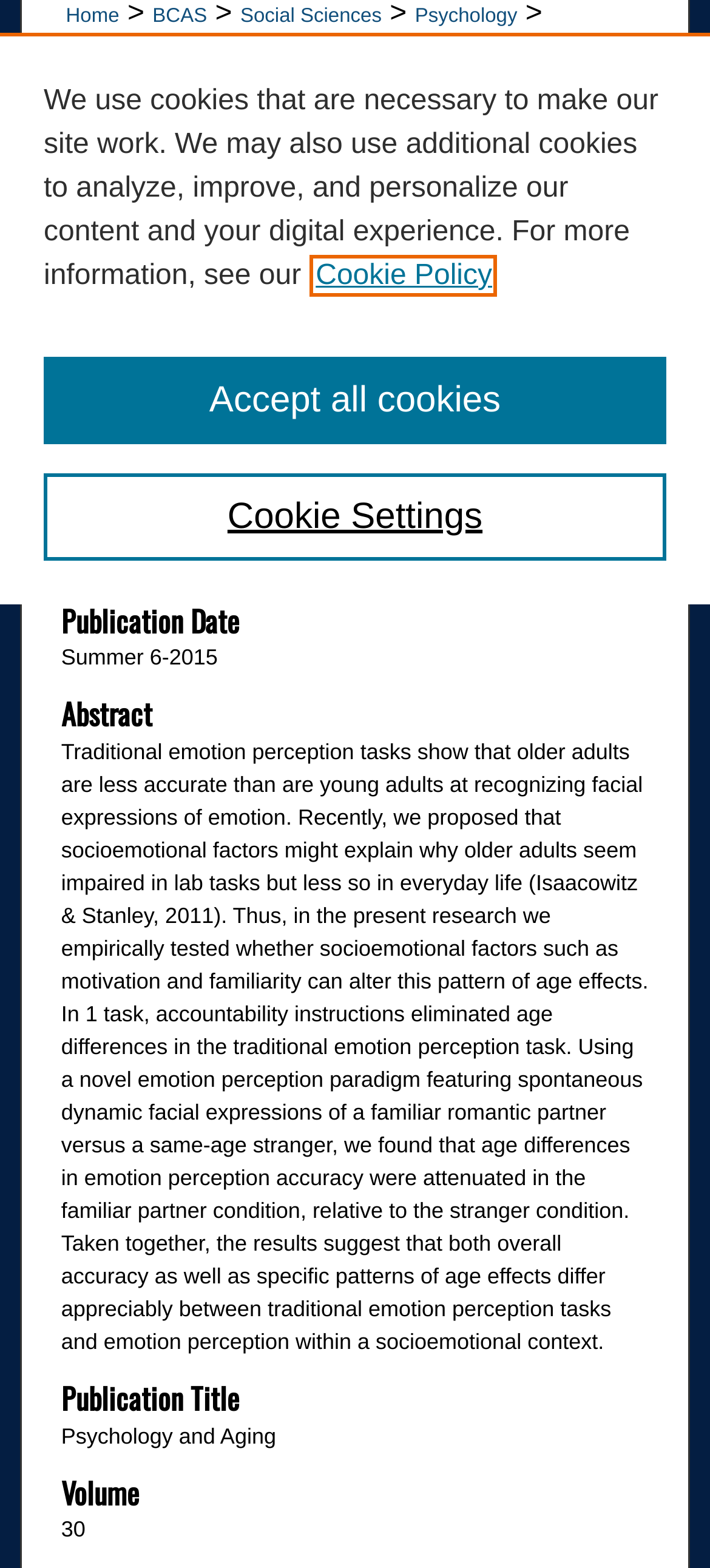Ascertain the bounding box coordinates for the UI element detailed here: "Psychology Faculty Research". The coordinates should be provided as [left, top, right, bottom] with each value being a float between 0 and 1.

[0.115, 0.086, 0.885, 0.128]